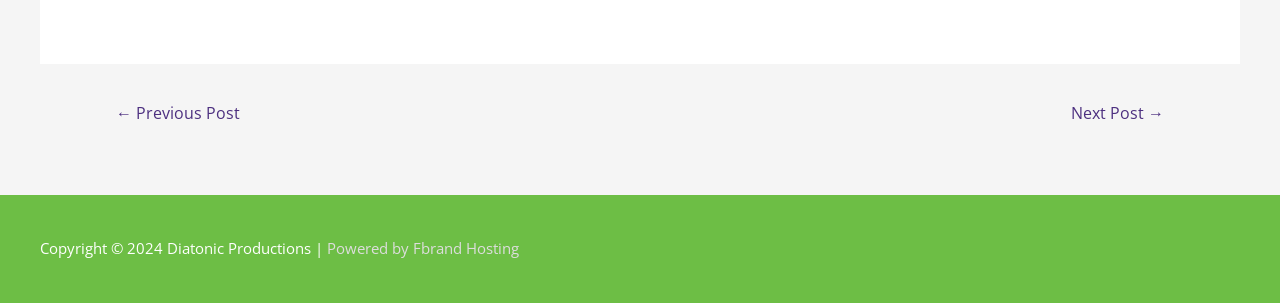How many text elements are there in the footer section?
Respond with a short answer, either a single word or a phrase, based on the image.

4